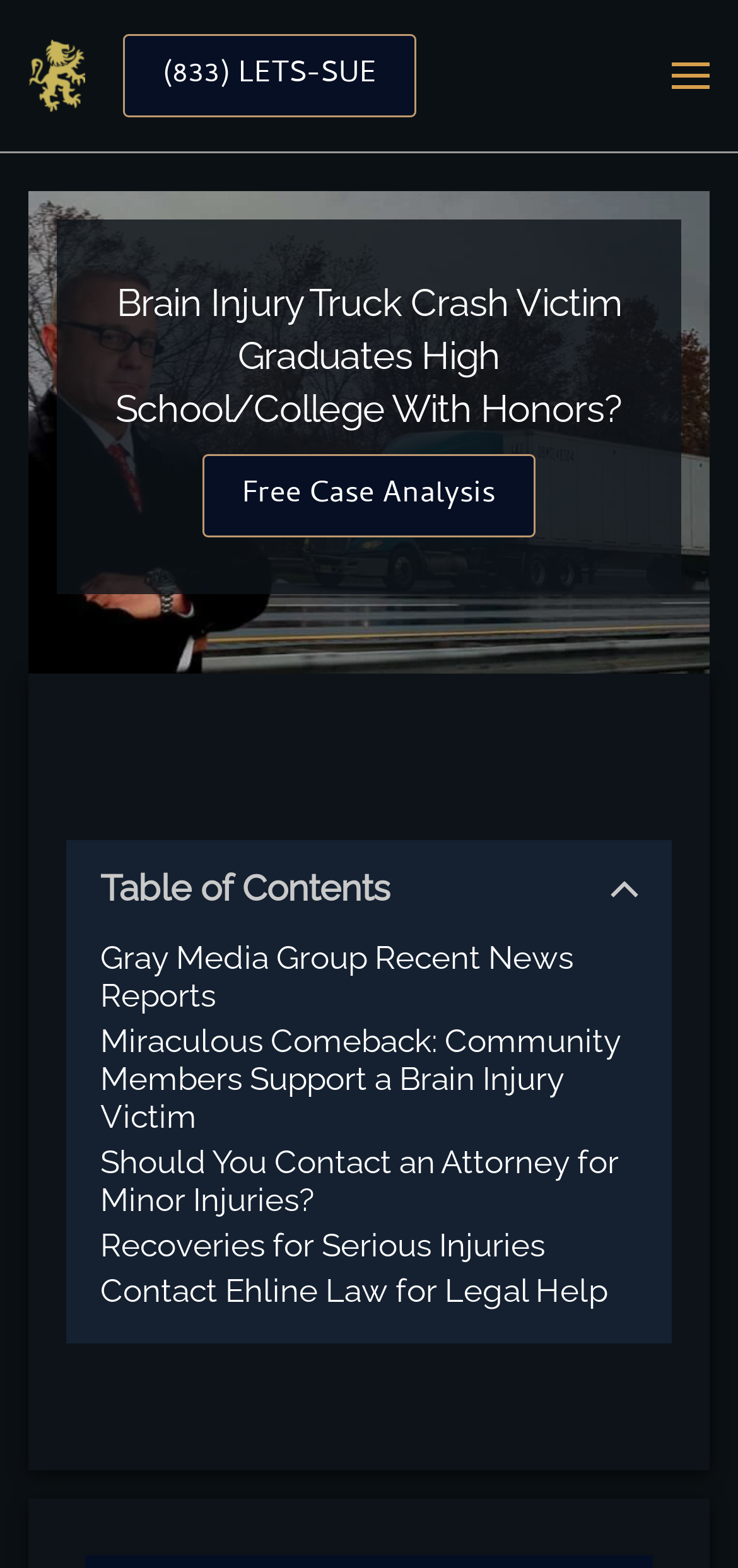Specify the bounding box coordinates of the element's area that should be clicked to execute the given instruction: "Click the 'Skip to main content' link". The coordinates should be four float numbers between 0 and 1, i.e., [left, top, right, bottom].

[0.115, 0.058, 0.654, 0.089]